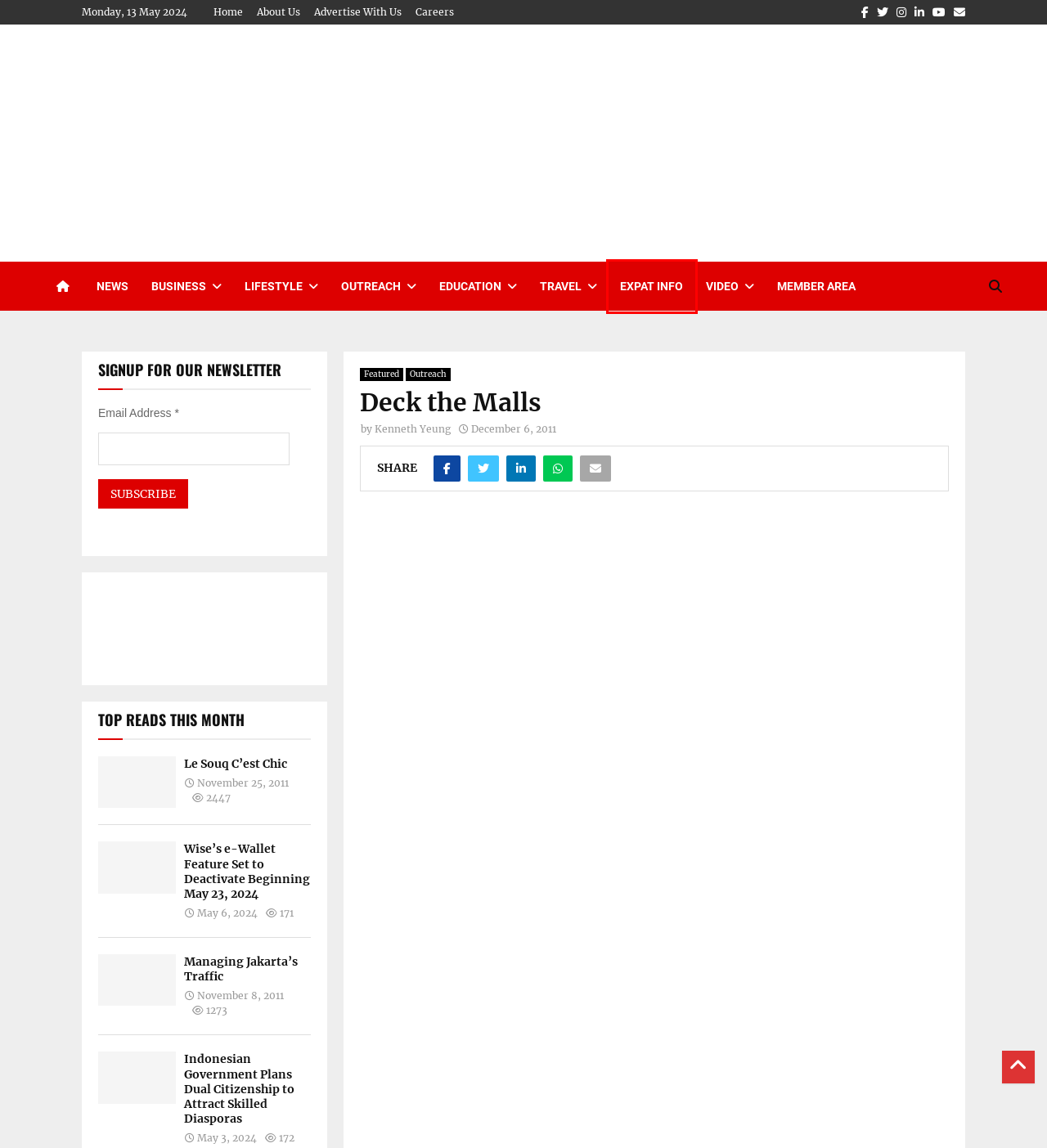You are presented with a screenshot of a webpage with a red bounding box. Select the webpage description that most closely matches the new webpage after clicking the element inside the red bounding box. The options are:
A. Indonesia Expat | Indonesia's largest expatriate readership
B. Careers - Indonesia Expat
C. Wise's e-Wallet Feature Set to Deactivate Beginning May 23, 2024 – Indonesia Expat
D. About us – Indonesia Expat
E. Info for Expats – Indonesia Expat
F. Featured – Indonesia Expat
G. Travel – Indonesia Expat
H. Indonesia Plans Dual Citizenship to Attract Skilled Diasporas

E